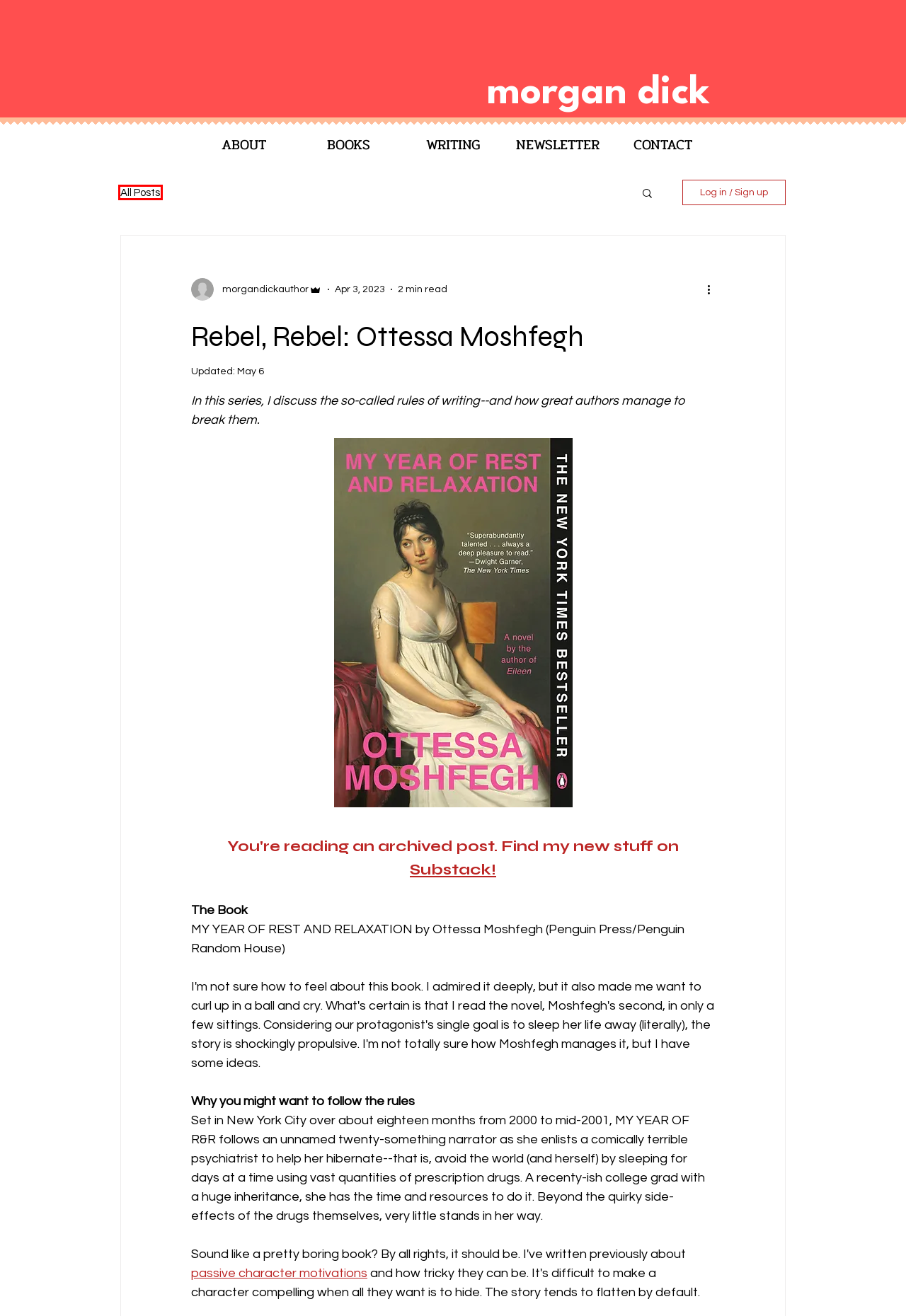You have a screenshot of a webpage with a red bounding box around an element. Identify the webpage description that best fits the new page that appears after clicking the selected element in the red bounding box. Here are the candidates:
A. CONTACT | Morgan Dick
B. BOOKS | Morgan Dick
C. Rebel, Rebel: Kevin Wilson
D. WRITING | Morgan Dick
E. Rebel, Rebel: Curtis Sittenfeld
F. Writer | Morgan Dick
G. BLOG | Morgan Dick
H. Rebel, Rebel: Mona Awad

G